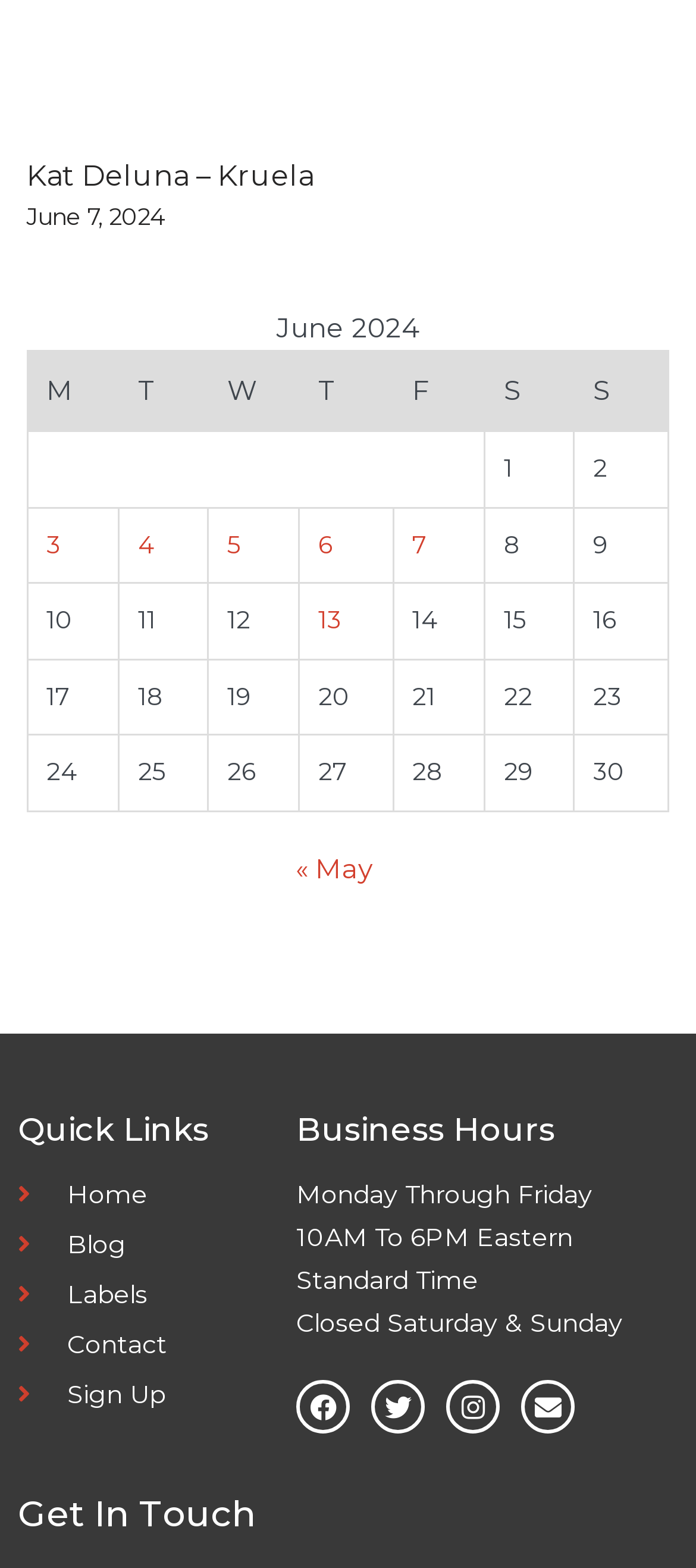Please provide a comprehensive answer to the question below using the information from the image: What are the quick links?

The quick links can be found in the section with the heading 'Quick Links'. The links 'Home', 'Blog', 'Labels', 'Contact', and 'Sign Up' are listed below the heading.